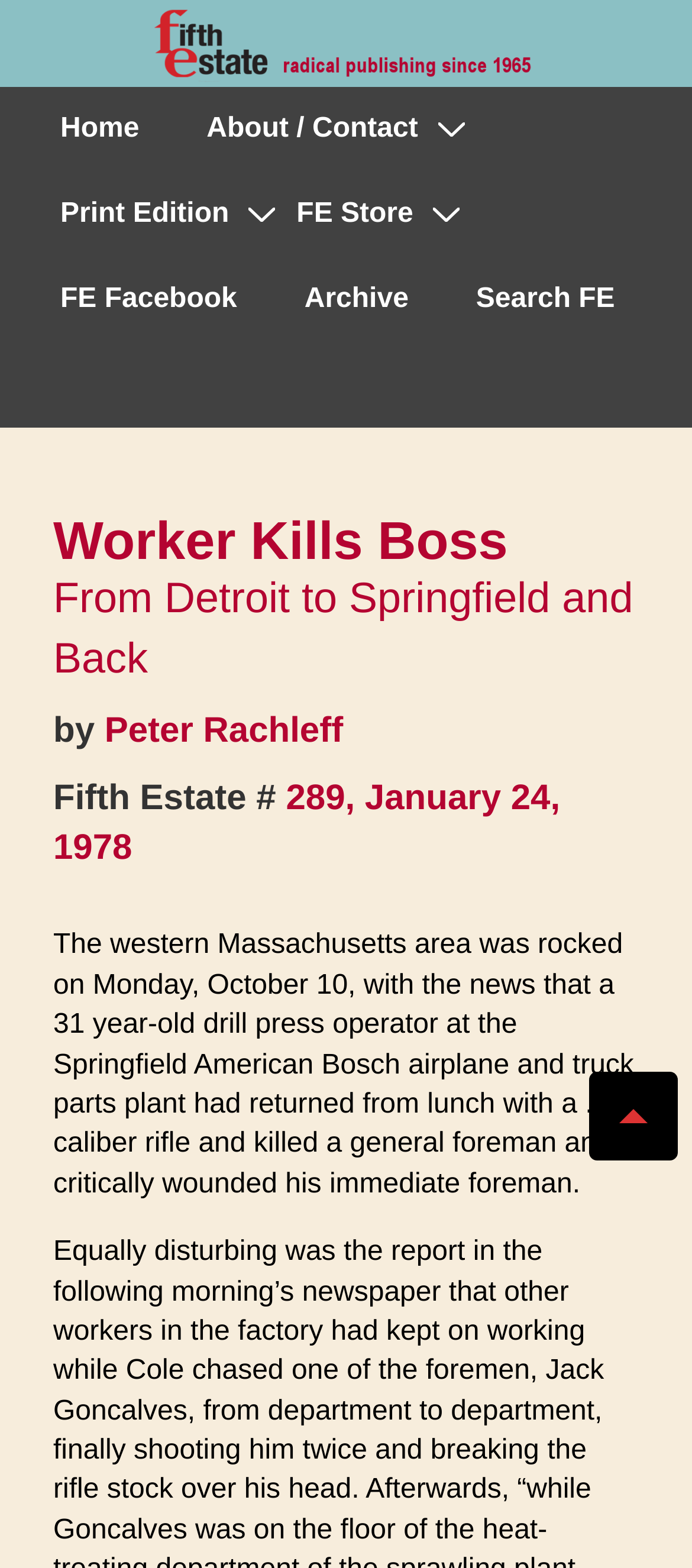With reference to the screenshot, provide a detailed response to the question below:
What is the date of the current issue?

The date of the current issue can be found in the text, which mentions 'Fifth Estate # 289, January 24, 1978'. This indicates that the current issue was published on January 24, 1978.